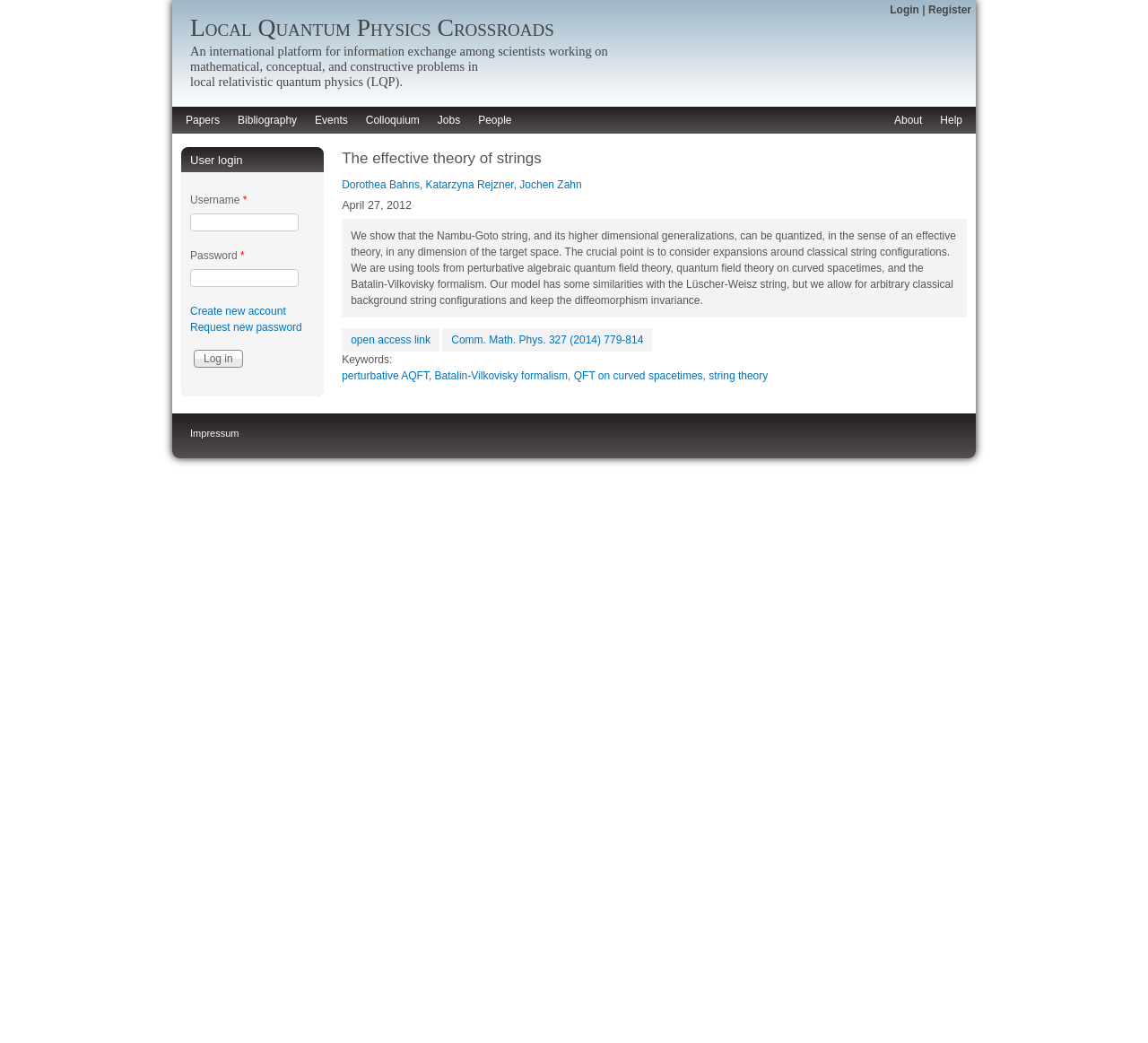What is the link text for creating a new account?
Please provide a single word or phrase as your answer based on the image.

Create new account